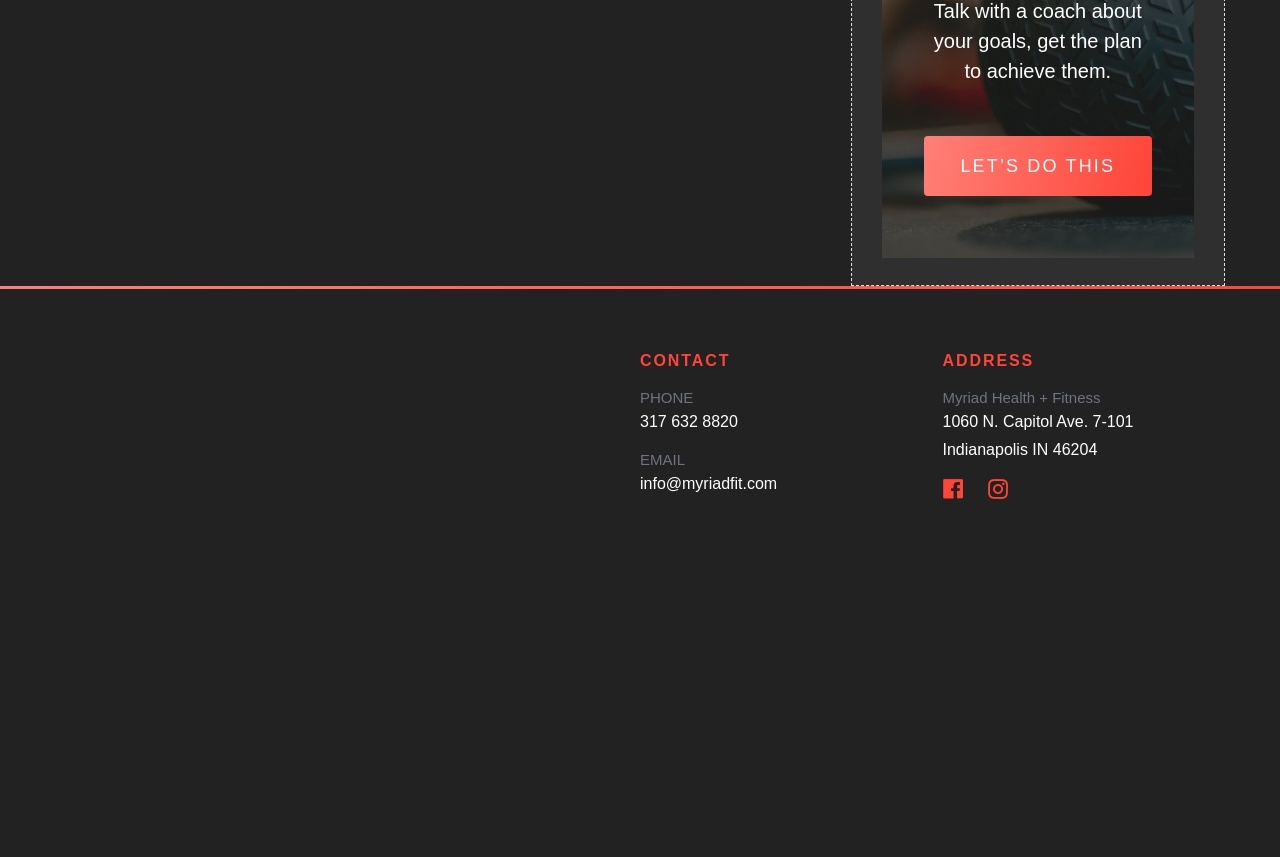Identify the bounding box of the UI element described as follows: "info@myriadfit.com". Provide the coordinates as four float numbers in the range of 0 to 1 [left, top, right, bottom].

[0.5, 0.554, 0.607, 0.574]